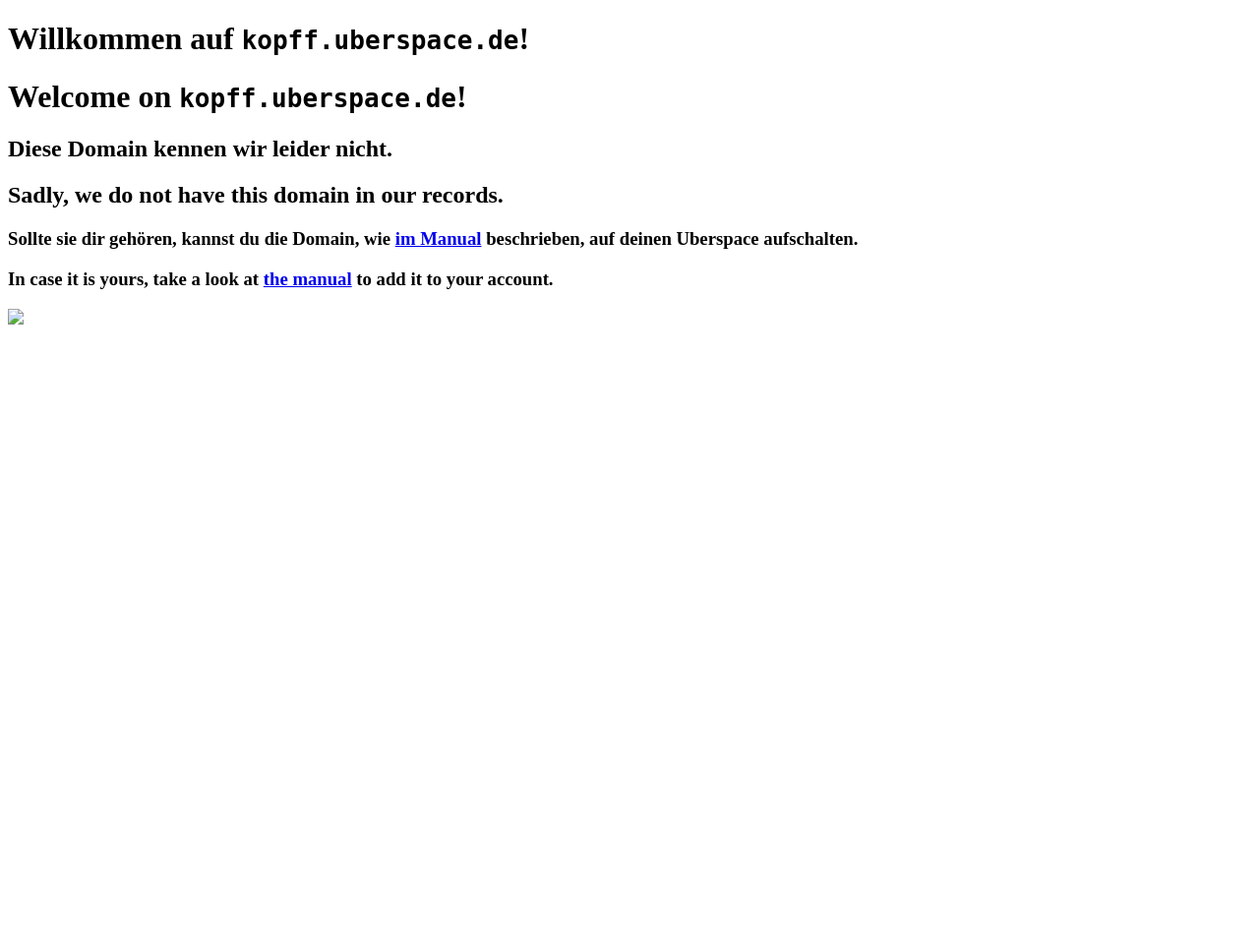Look at the image and give a detailed response to the following question: What is the language of the first heading?

The first heading 'Willkommen auf kopff.uberspace.de!' is in German, which can be inferred from the language used in the text.